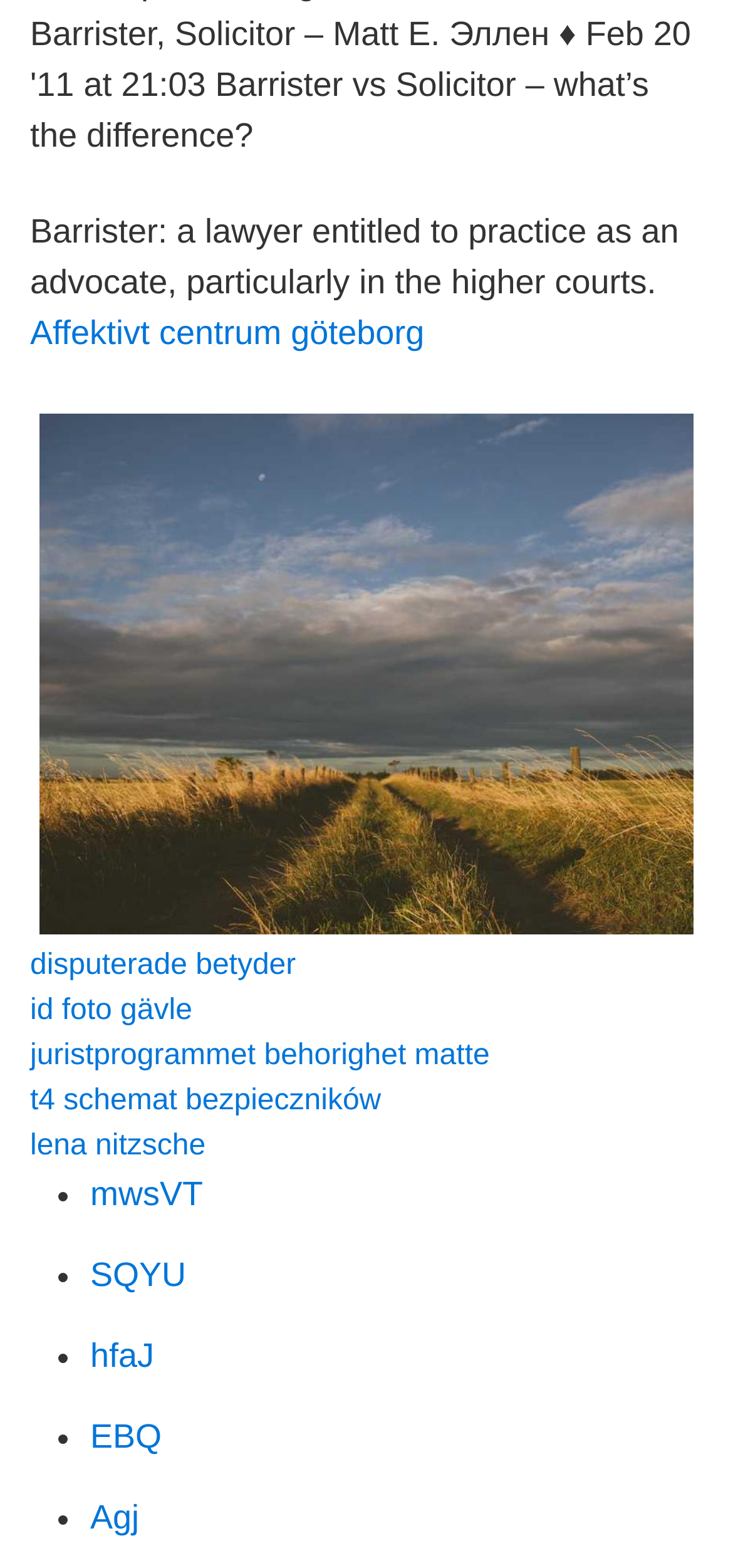What is the purpose of the list markers on the webpage?
Kindly give a detailed and elaborate answer to the question.

The list markers (•) on the webpage appear to be separating the links, creating a list-like structure, which suggests that the links are related or grouped together in some way, and the list markers help to visually distinguish between them.